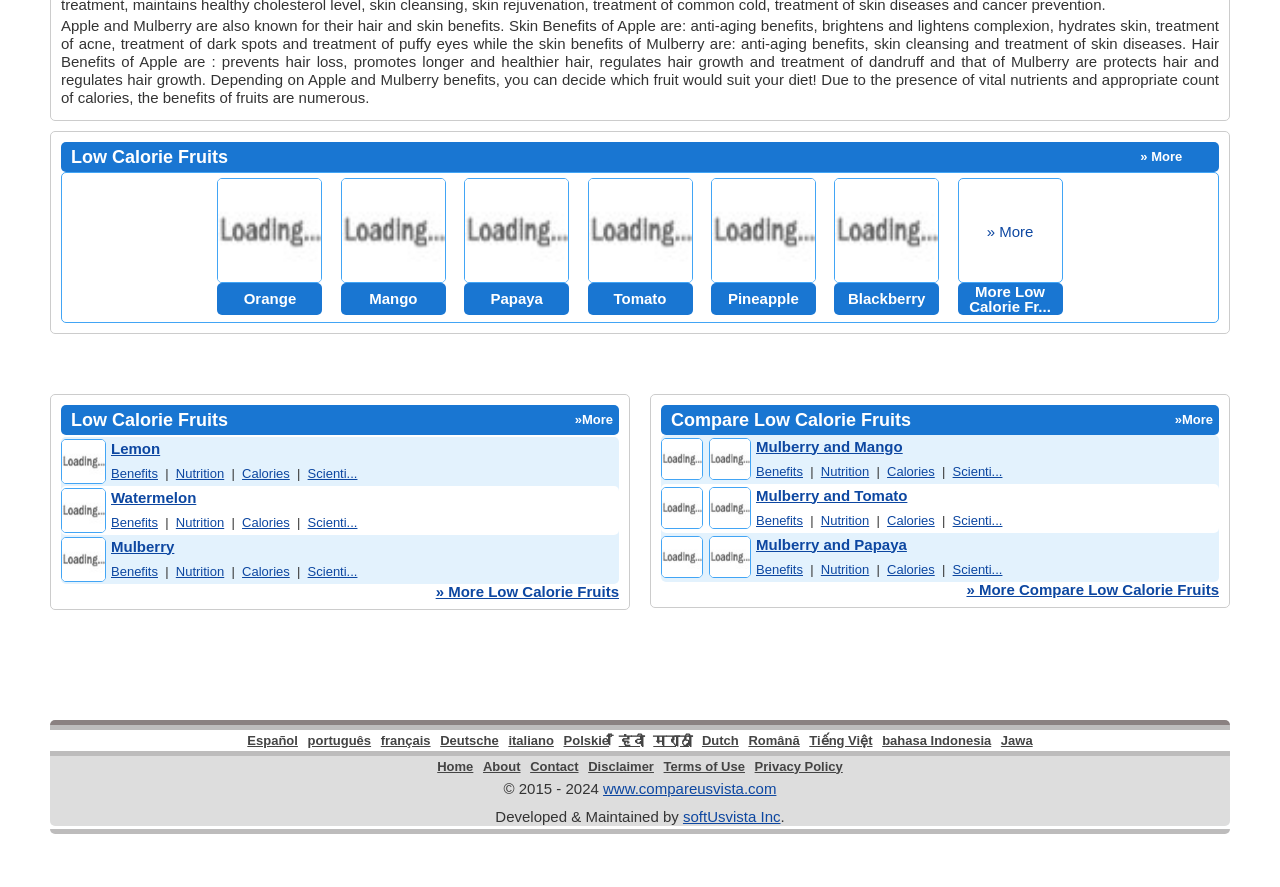Can you give a comprehensive explanation to the question given the content of the image?
What are the benefits of Apple for hair?

Based on the text, Apple has several benefits for hair, including preventing hair loss, promoting longer and healthier hair, regulating hair growth, and treating dandruff. This information is provided in the introductory paragraph of the webpage.